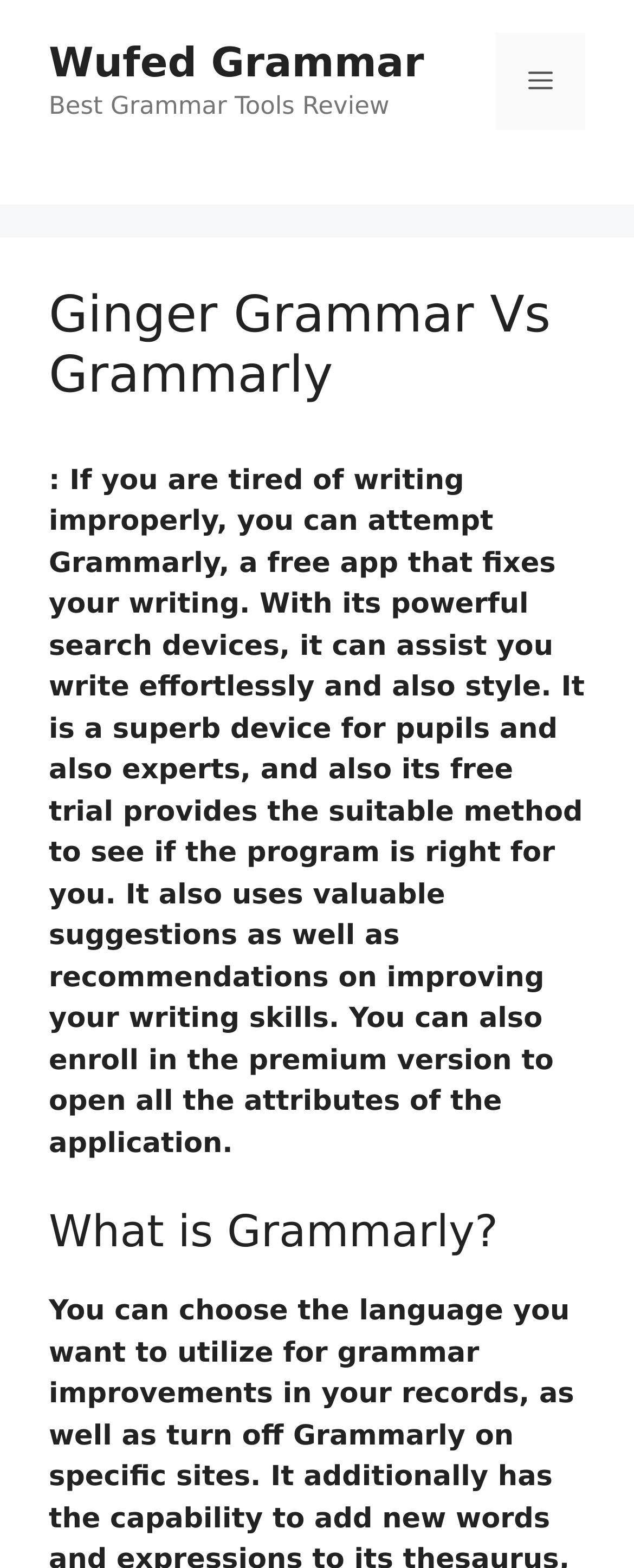Given the element description "Home", identify the bounding box of the corresponding UI element.

None